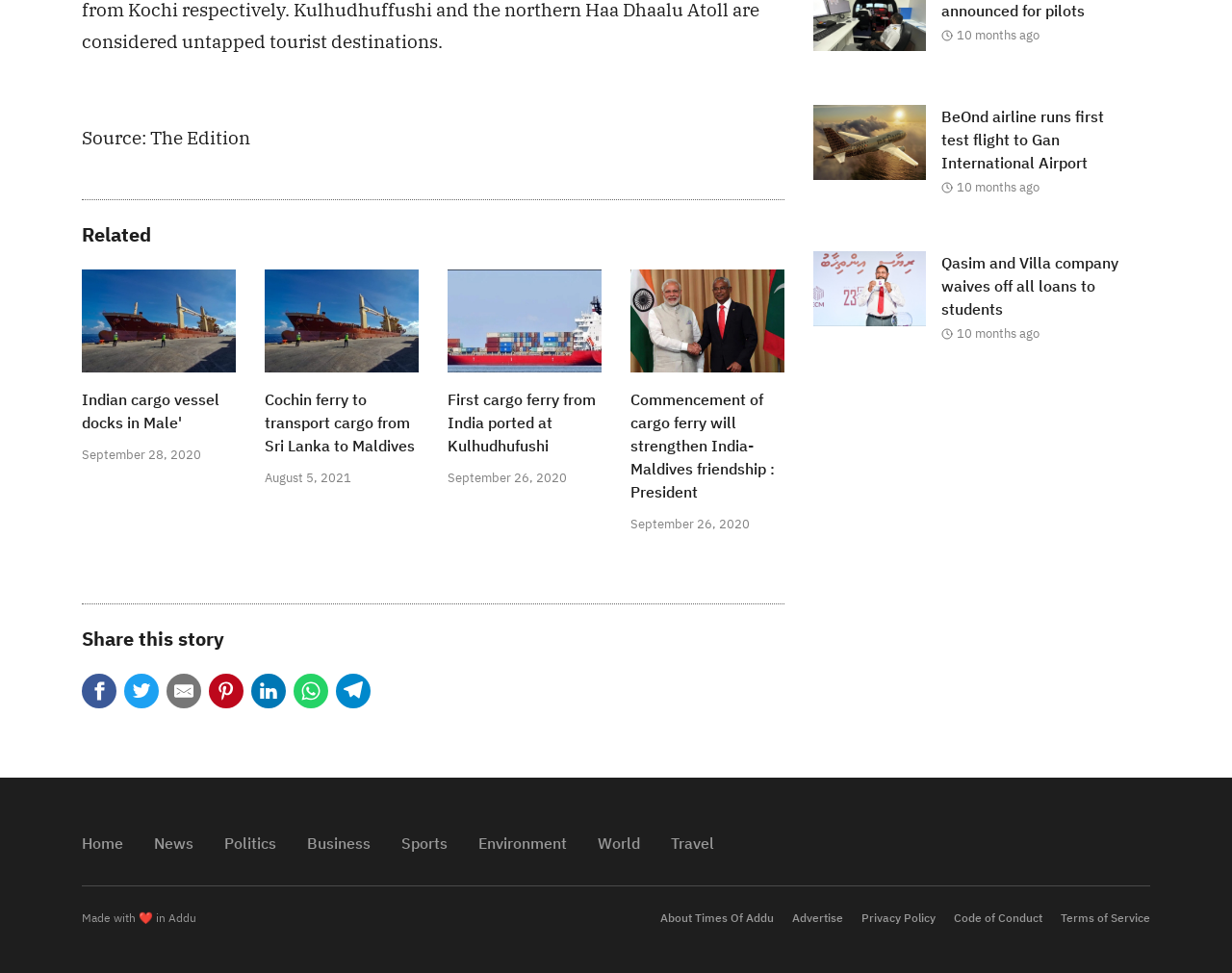What is the source of the news?
Analyze the image and provide a thorough answer to the question.

The source of the news is mentioned at the top of the webpage, which is 'The Edition'.